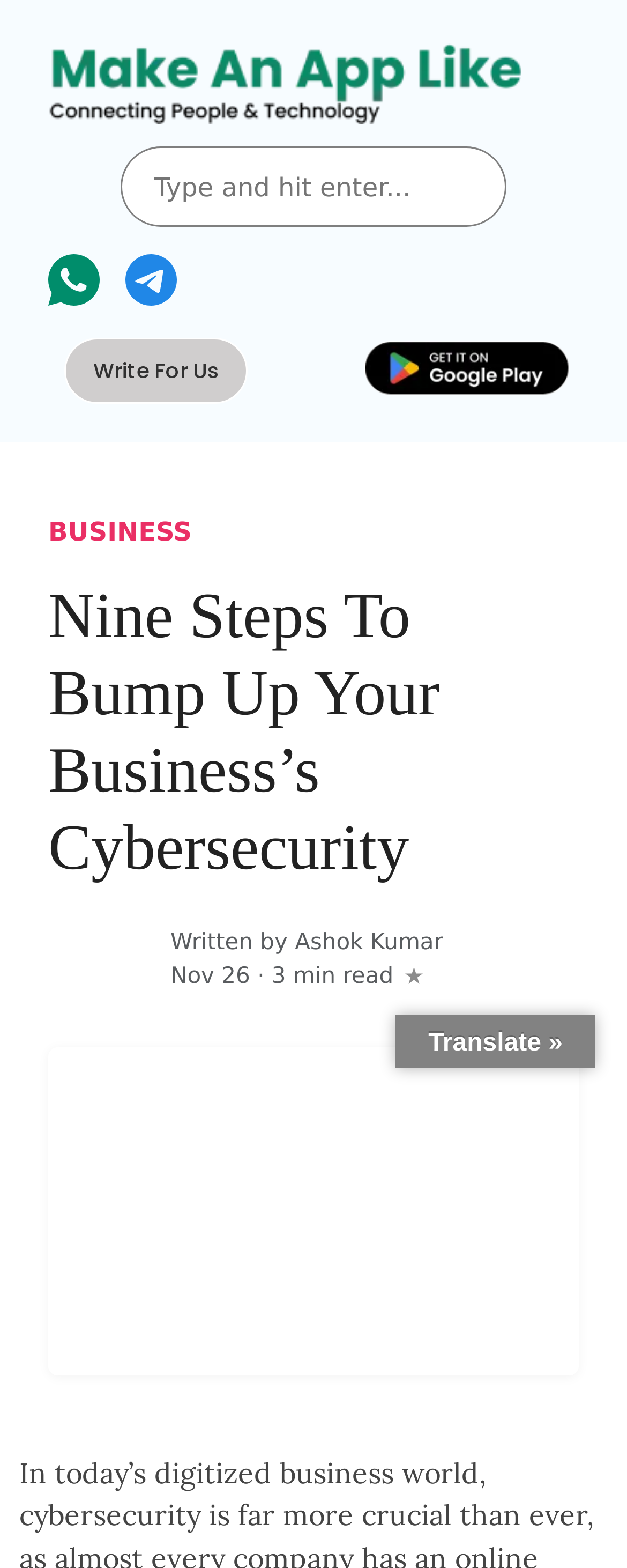Please predict the bounding box coordinates of the element's region where a click is necessary to complete the following instruction: "Contact us on whatsapp". The coordinates should be represented by four float numbers between 0 and 1, i.e., [left, top, right, bottom].

[0.077, 0.168, 0.159, 0.187]